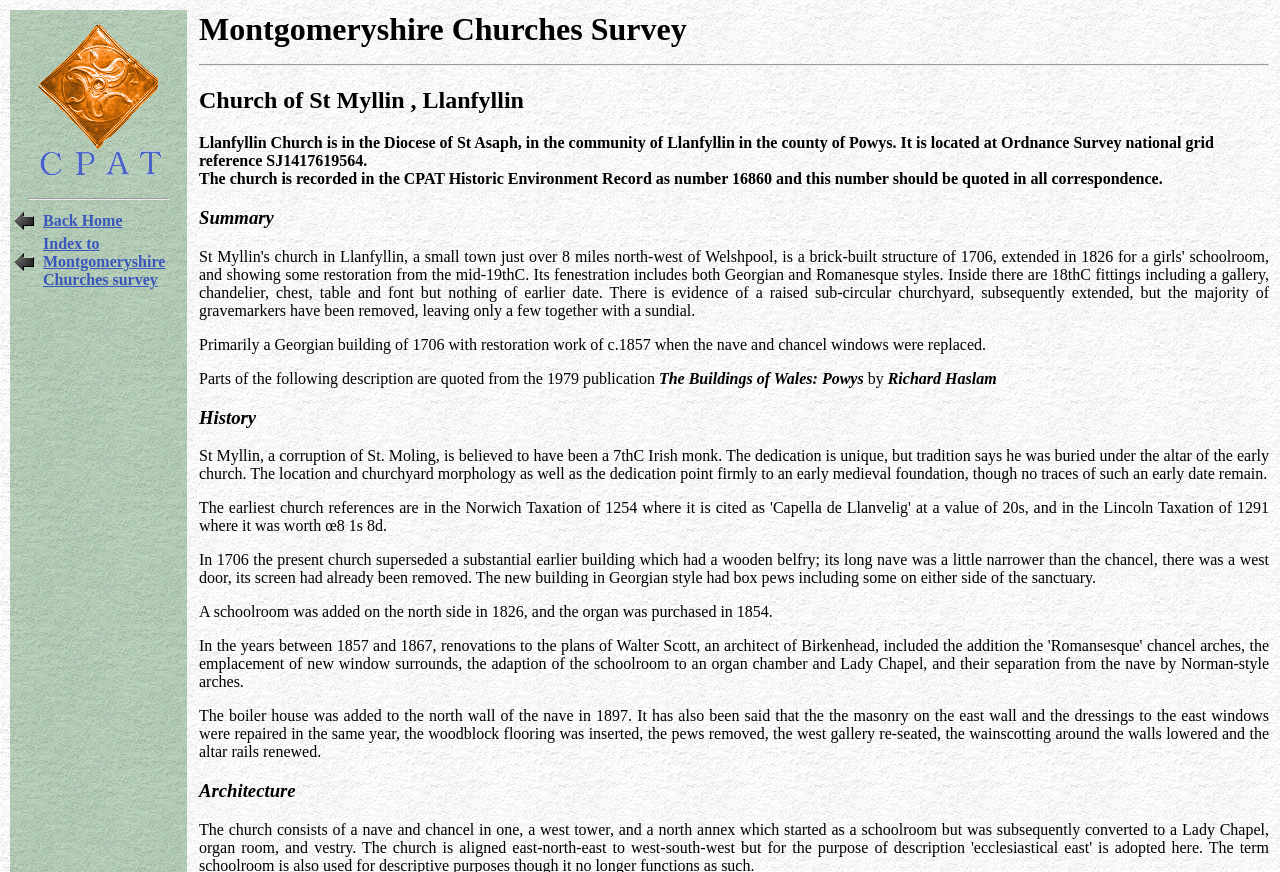What is the name of the church?
Refer to the screenshot and respond with a concise word or phrase.

St Myllin